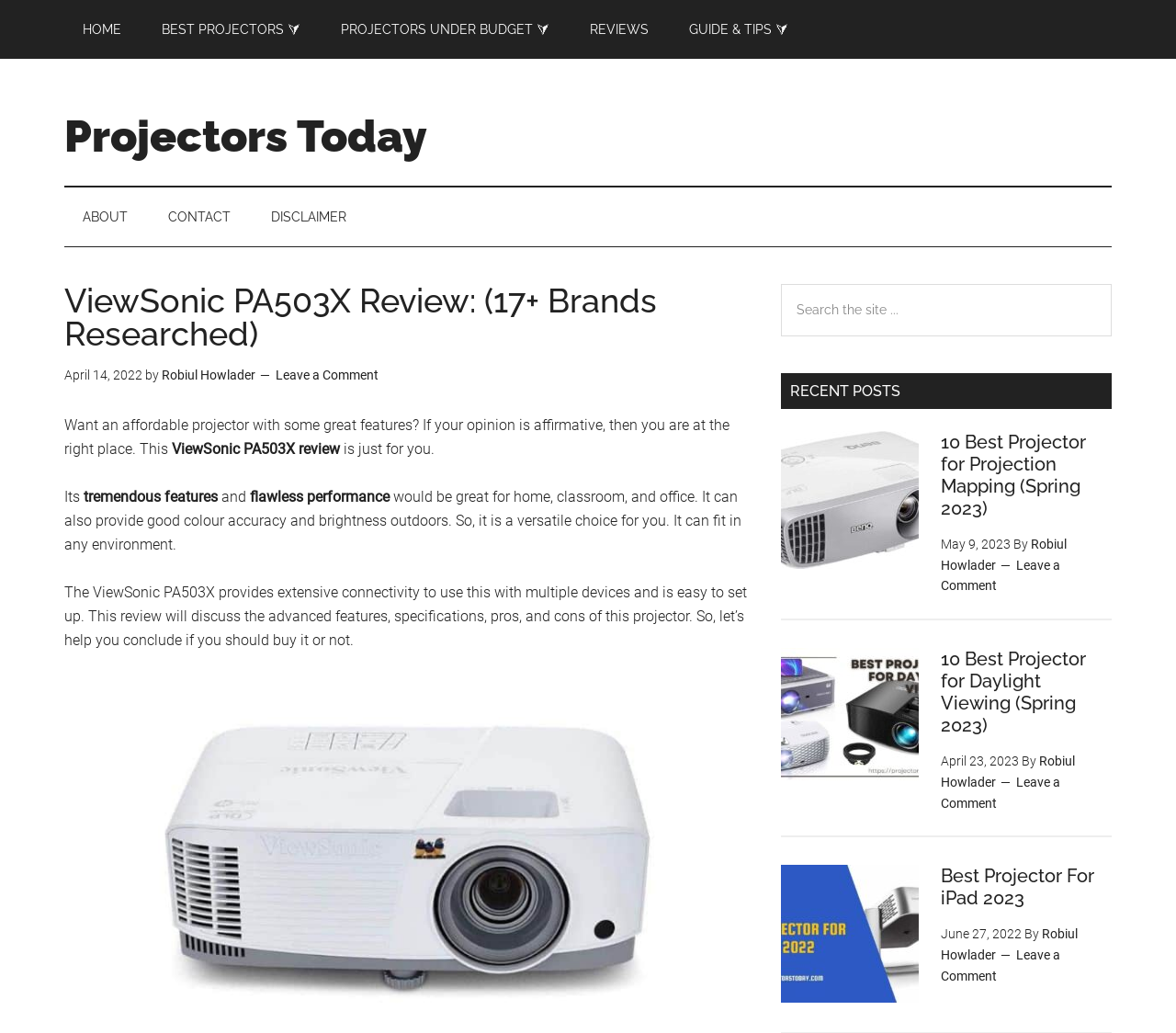Illustrate the webpage's structure and main components comprehensively.

This webpage is a review of the ViewSonic PA503X projector. At the top, there are four links to skip to main content, secondary menu, primary sidebar, and footer. Below these links, there is a main navigation menu with five links: HOME, BEST PROJECTORS, PROJECTORS UNDER BUDGET, REVIEWS, and GUIDE & TIPS. 

To the right of the main navigation menu, there is a secondary navigation menu with three links: ABOUT, CONTACT, and DISCLAIMER. Below the secondary navigation menu, there is a header section with the title "ViewSonic PA503X Review: (17+ Brands Researched)" and a time stamp "April 14, 2022". The author of the review, Robiul Howlader, is also mentioned.

The main content of the review starts with a brief introduction, stating that the ViewSonic PA503X is an affordable projector with great features, suitable for home, classroom, and office use. The review promises to discuss the advanced features, specifications, pros, and cons of the projector.

On the right side of the page, there is a primary sidebar with a search box and three recent posts: "10 Best Projector for Projection Mapping (Spring 2023)", "10 Best Projector for Daylight Viewing (Spring 2023)", and "Best Projector For iPad 2023". Each post has a title, time stamp, and author information.